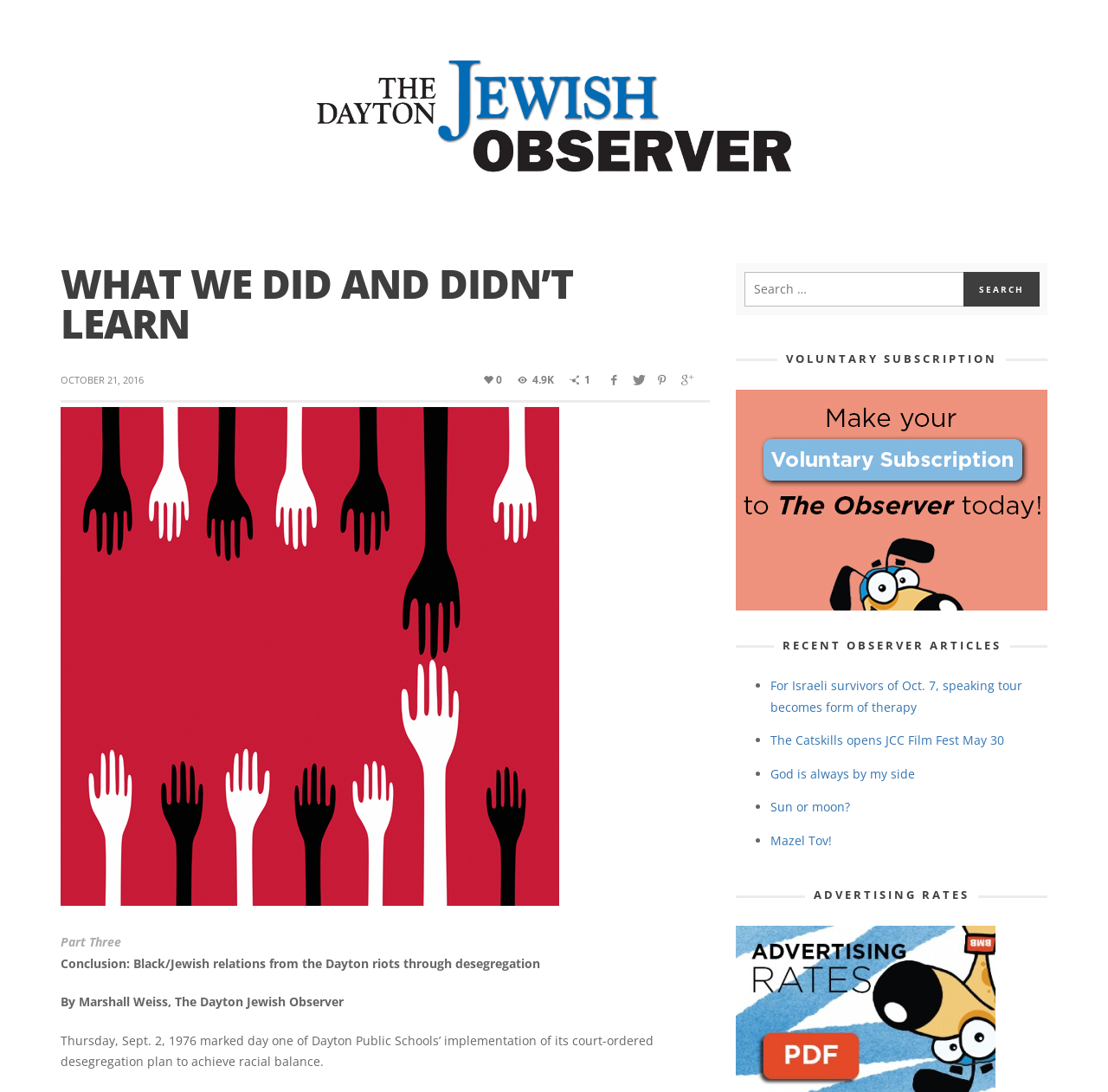Specify the bounding box coordinates of the region I need to click to perform the following instruction: "Search for articles". The coordinates must be four float numbers in the range of 0 to 1, i.e., [left, top, right, bottom].

[0.672, 0.249, 0.938, 0.281]